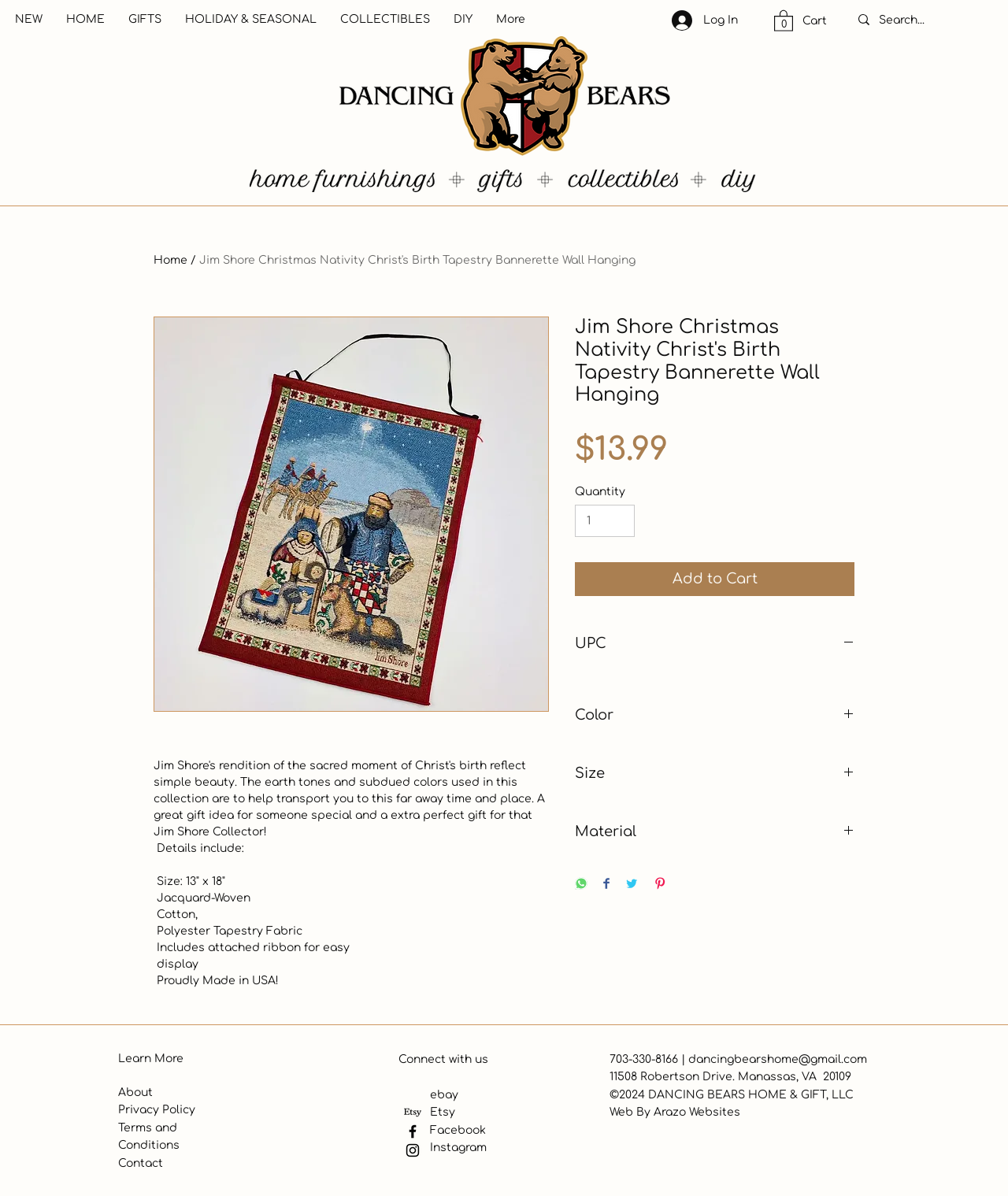Refer to the image and offer a detailed explanation in response to the question: What is the price of the Jim Shore Christmas Nativity Christ's Birth Tapestry Bannerette Wall Hanging?

I found the price of the product by looking at the article section of the webpage, where the product details are listed. The price is mentioned as '$13.99' next to the 'Price' label.